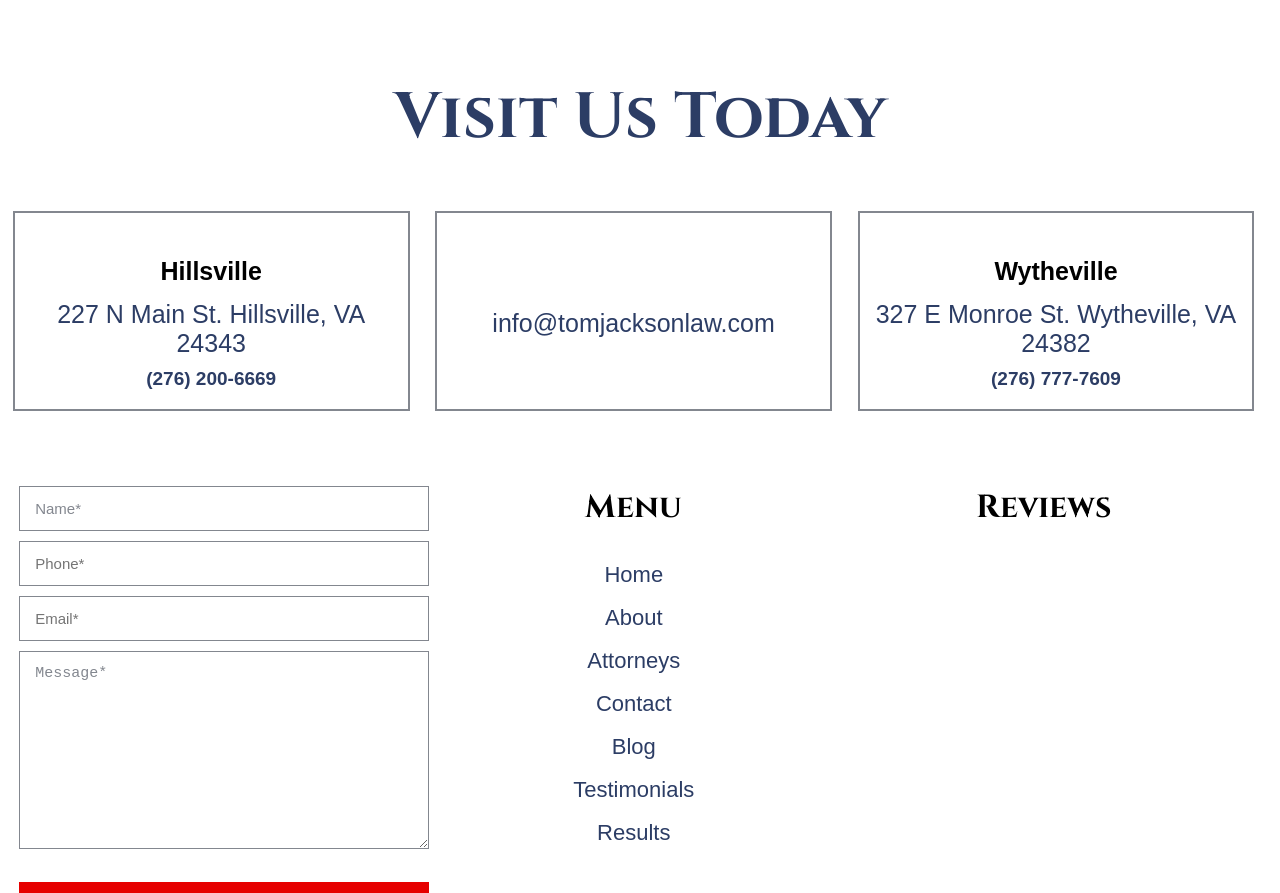Locate the bounding box coordinates of the element you need to click to accomplish the task described by this instruction: "visit the Hillsville location".

[0.125, 0.288, 0.205, 0.32]